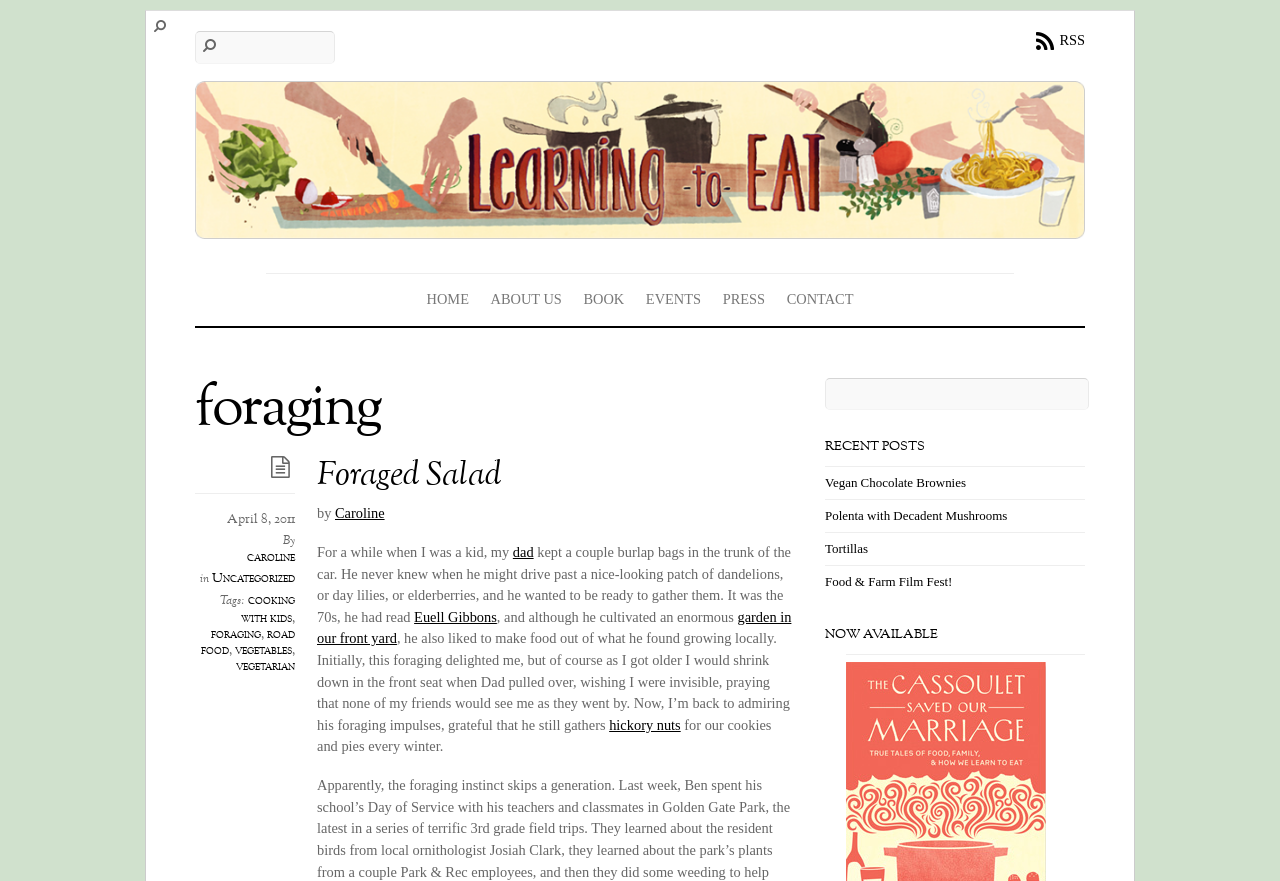Provide the bounding box coordinates for the area that should be clicked to complete the instruction: "Search for something".

[0.152, 0.035, 0.262, 0.073]